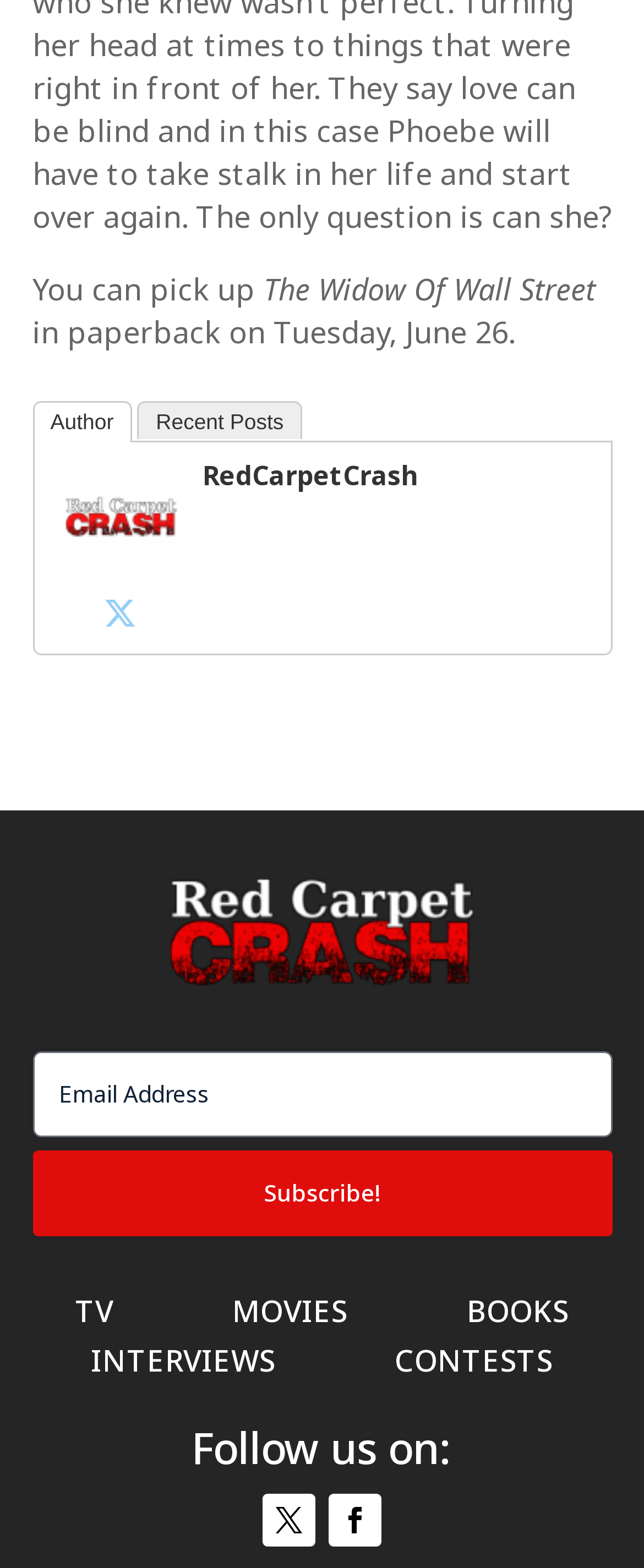Locate the bounding box for the described UI element: "RedCarpetCrash". Ensure the coordinates are four float numbers between 0 and 1, formatted as [left, top, right, bottom].

[0.314, 0.292, 0.647, 0.315]